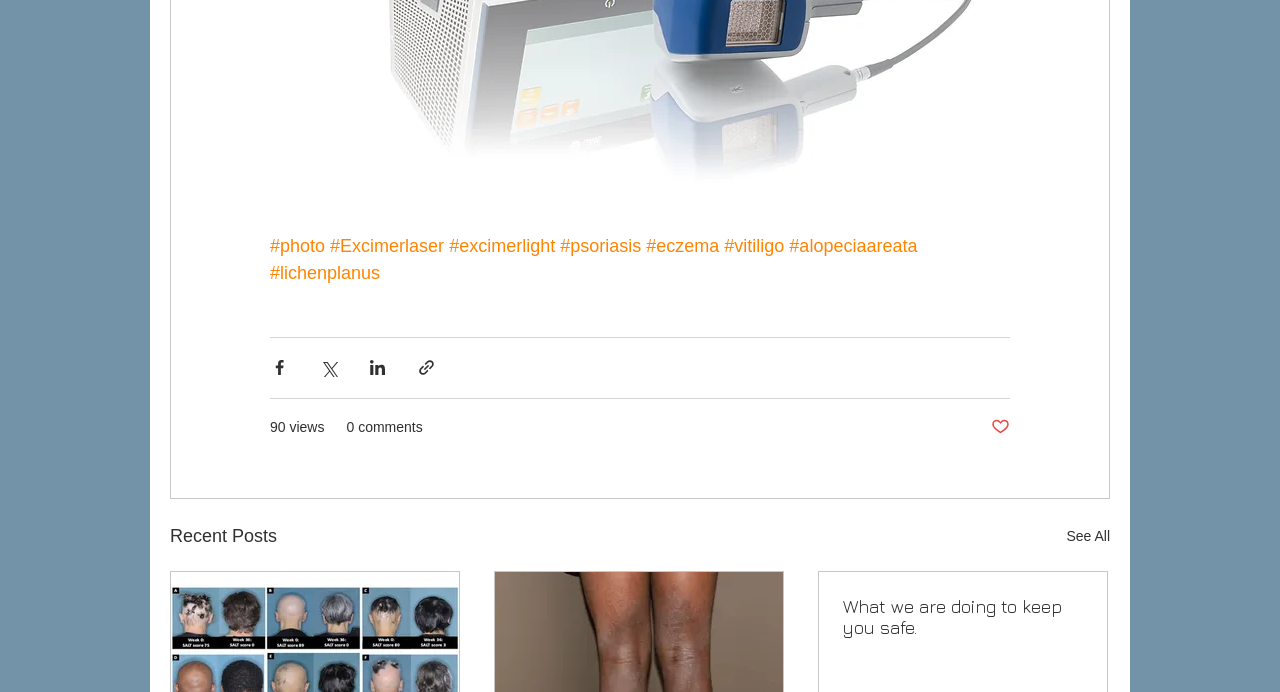Determine the bounding box coordinates of the clickable region to execute the instruction: "Read about what we are doing to keep you safe". The coordinates should be four float numbers between 0 and 1, denoted as [left, top, right, bottom].

[0.659, 0.861, 0.846, 0.921]